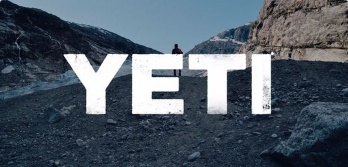Provide a brief response in the form of a single word or phrase:
What is the setting of the image?

Mountainous landscape